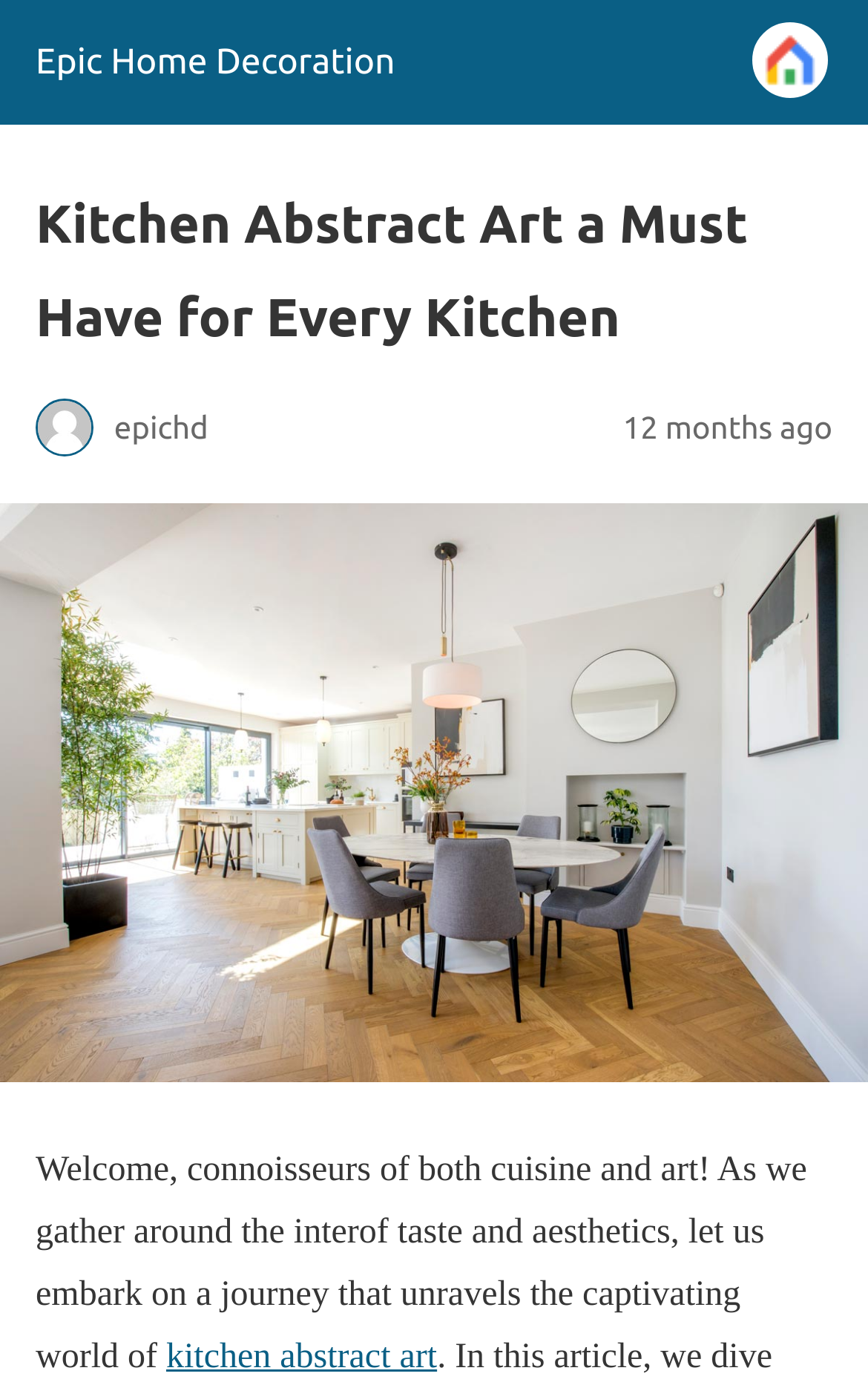What is the link related to?
Use the image to answer the question with a single word or phrase.

Kitchen abstract art